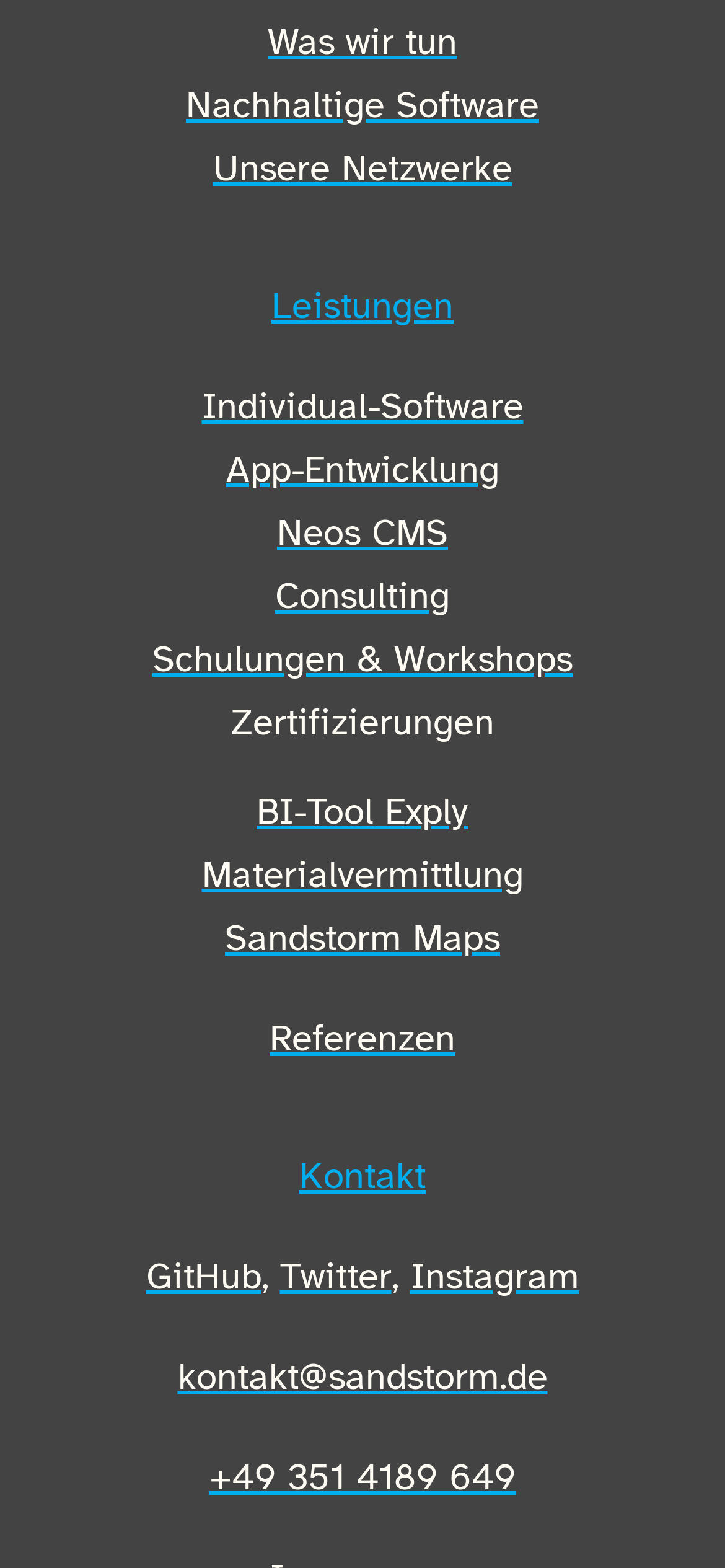Based on the element description Nachhaltige Software, identify the bounding box coordinates for the UI element. The coordinates should be in the format (top-left x, top-left y, bottom-right x, bottom-right y) and within the 0 to 1 range.

[0.256, 0.053, 0.744, 0.091]